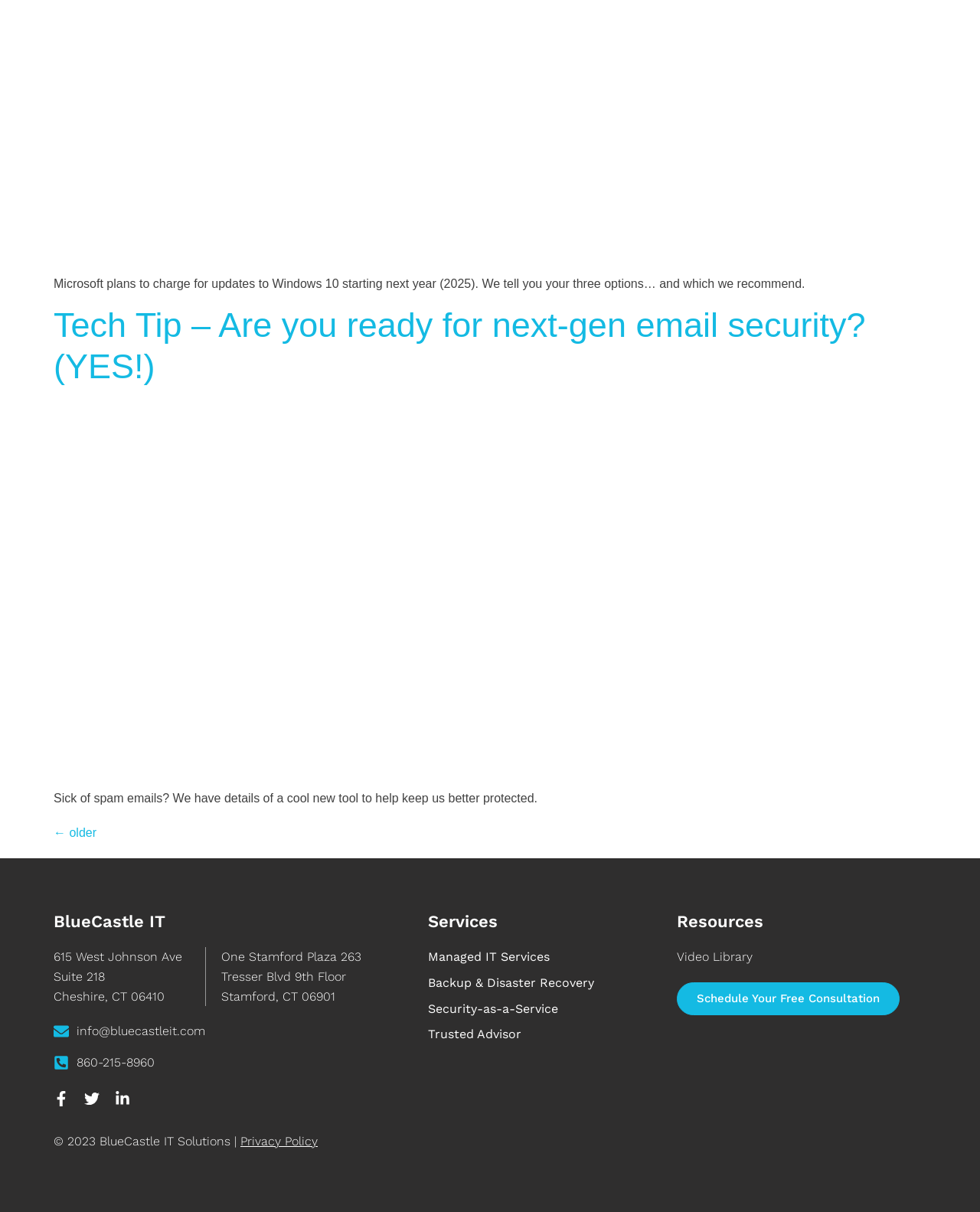What is the topic of the article?
Carefully examine the image and provide a detailed answer to the question.

The topic of the article can be inferred from the static text element with the text 'Microsoft plans to charge for updates to Windows 10 starting next year (2025). We tell you your three options… and which we recommend.' located at the top of the webpage, which suggests that the article is discussing updates to Windows 10.